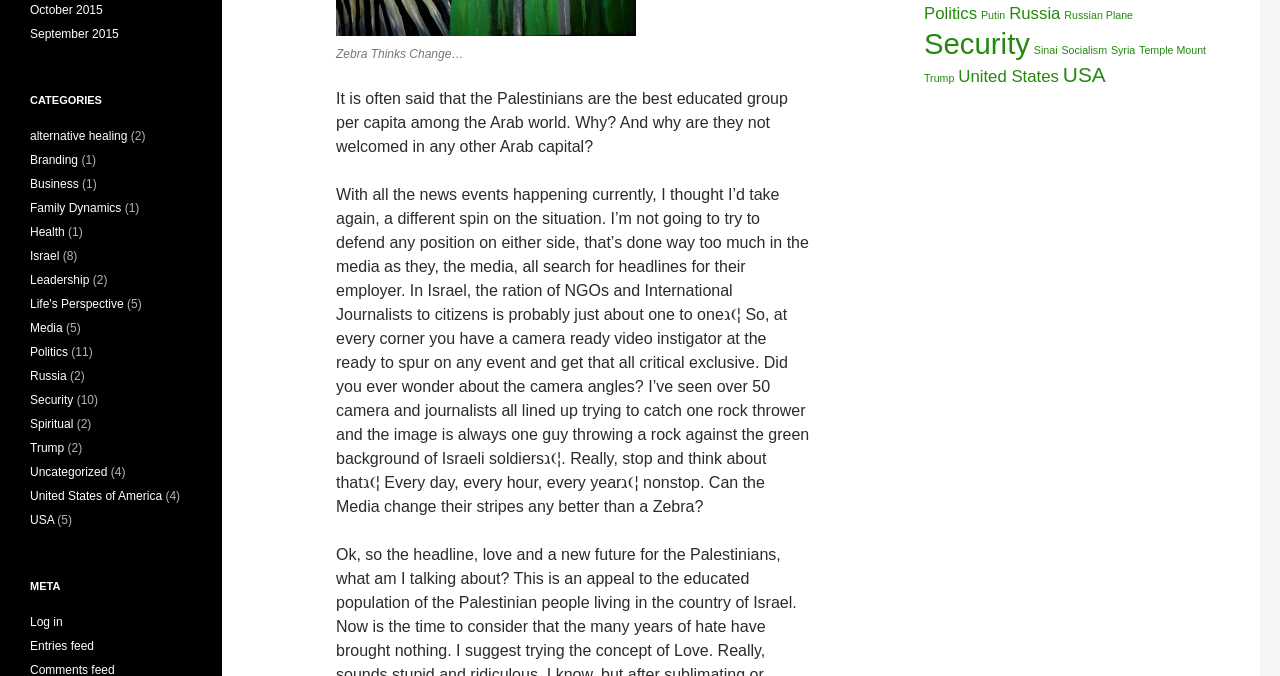Using the description: "United States of America", determine the UI element's bounding box coordinates. Ensure the coordinates are in the format of four float numbers between 0 and 1, i.e., [left, top, right, bottom].

[0.023, 0.723, 0.127, 0.744]